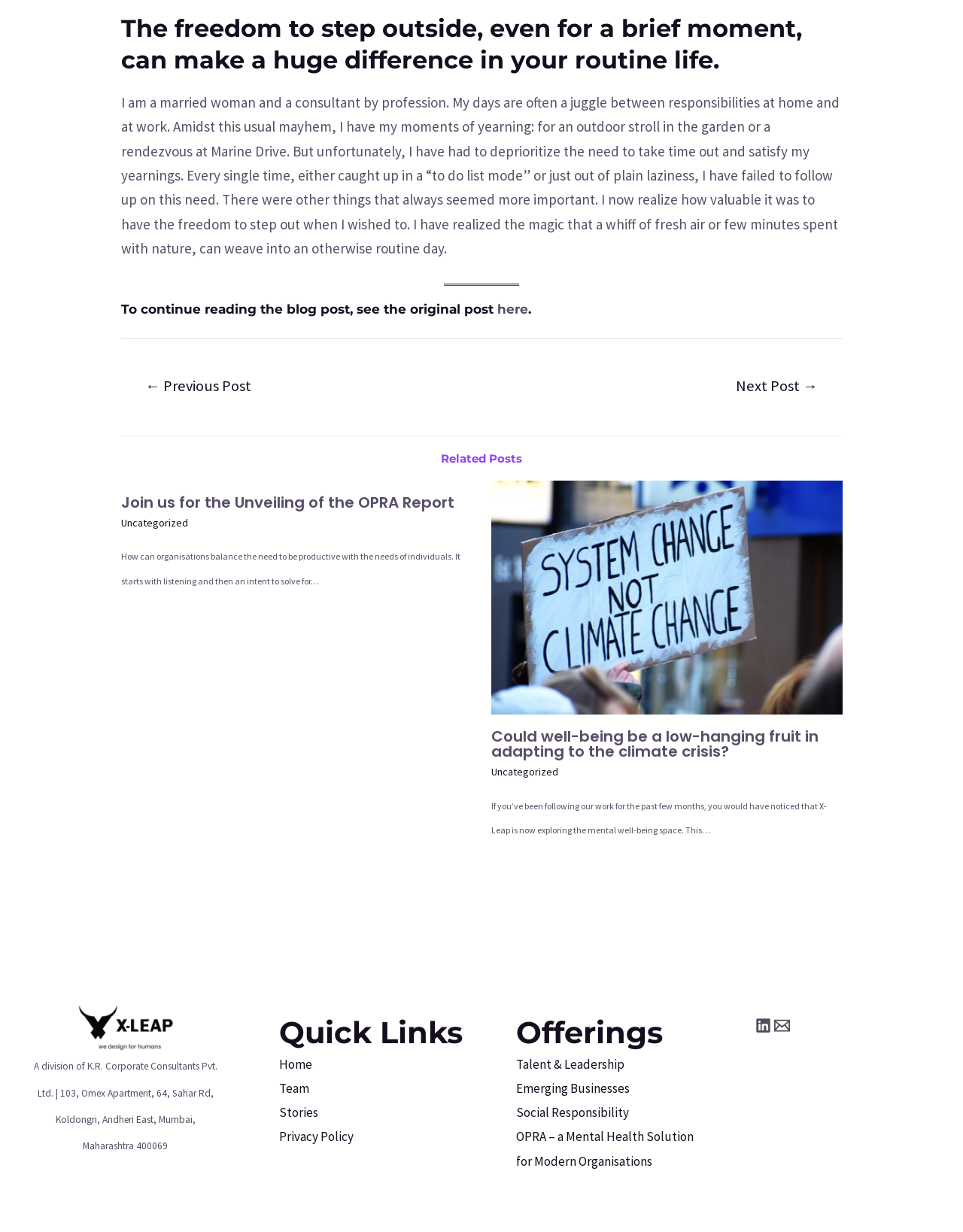Provide the bounding box coordinates of the HTML element this sentence describes: "Social Responsibility".

[0.536, 0.896, 0.653, 0.91]